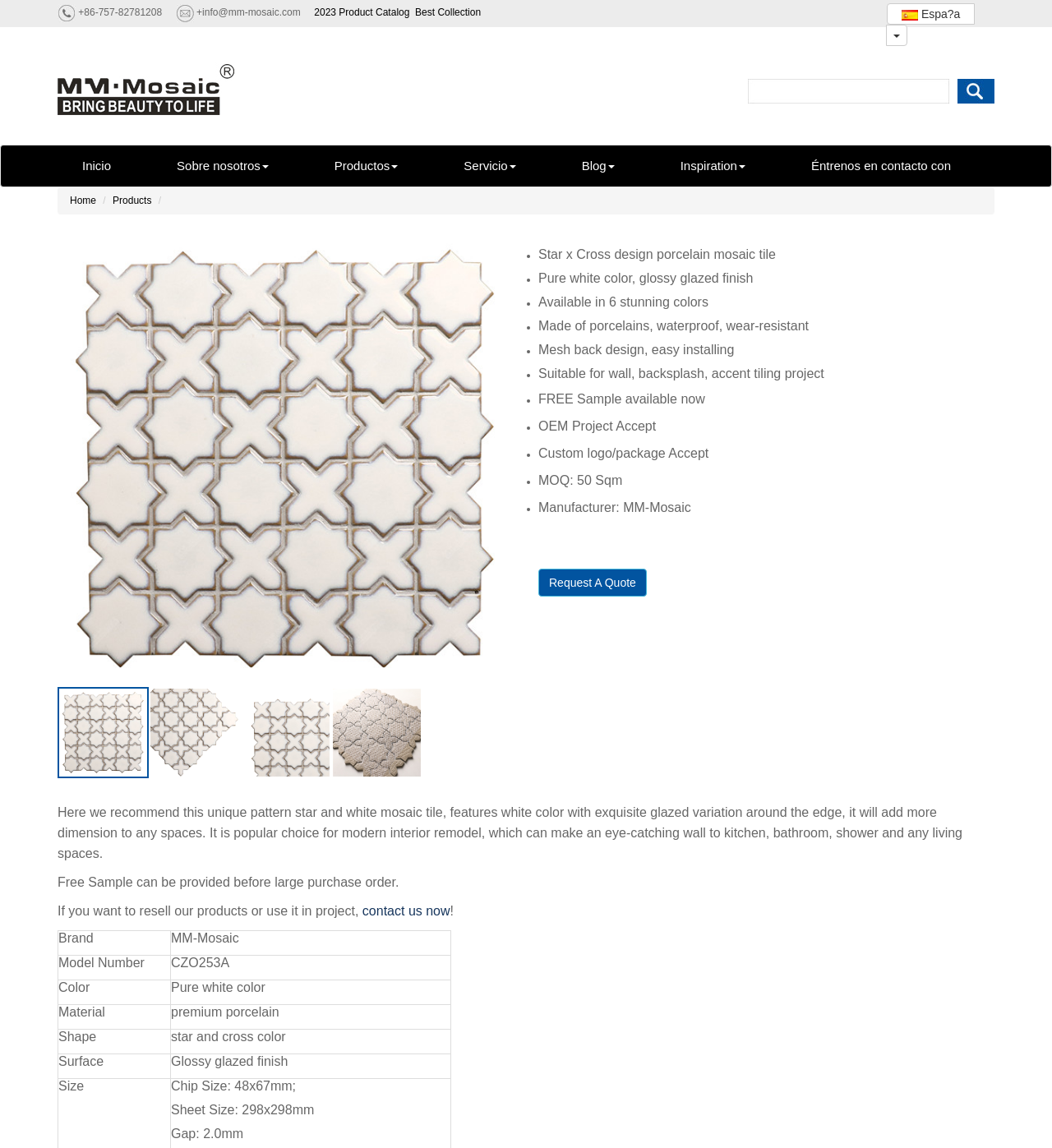Refer to the screenshot and answer the following question in detail:
What is the finish of the star and cross design porcelain mosaic tile?

I found the finish of the tile by looking at the product description section, where the details of the product are listed. The finish is specified as Glossy glazed finish.